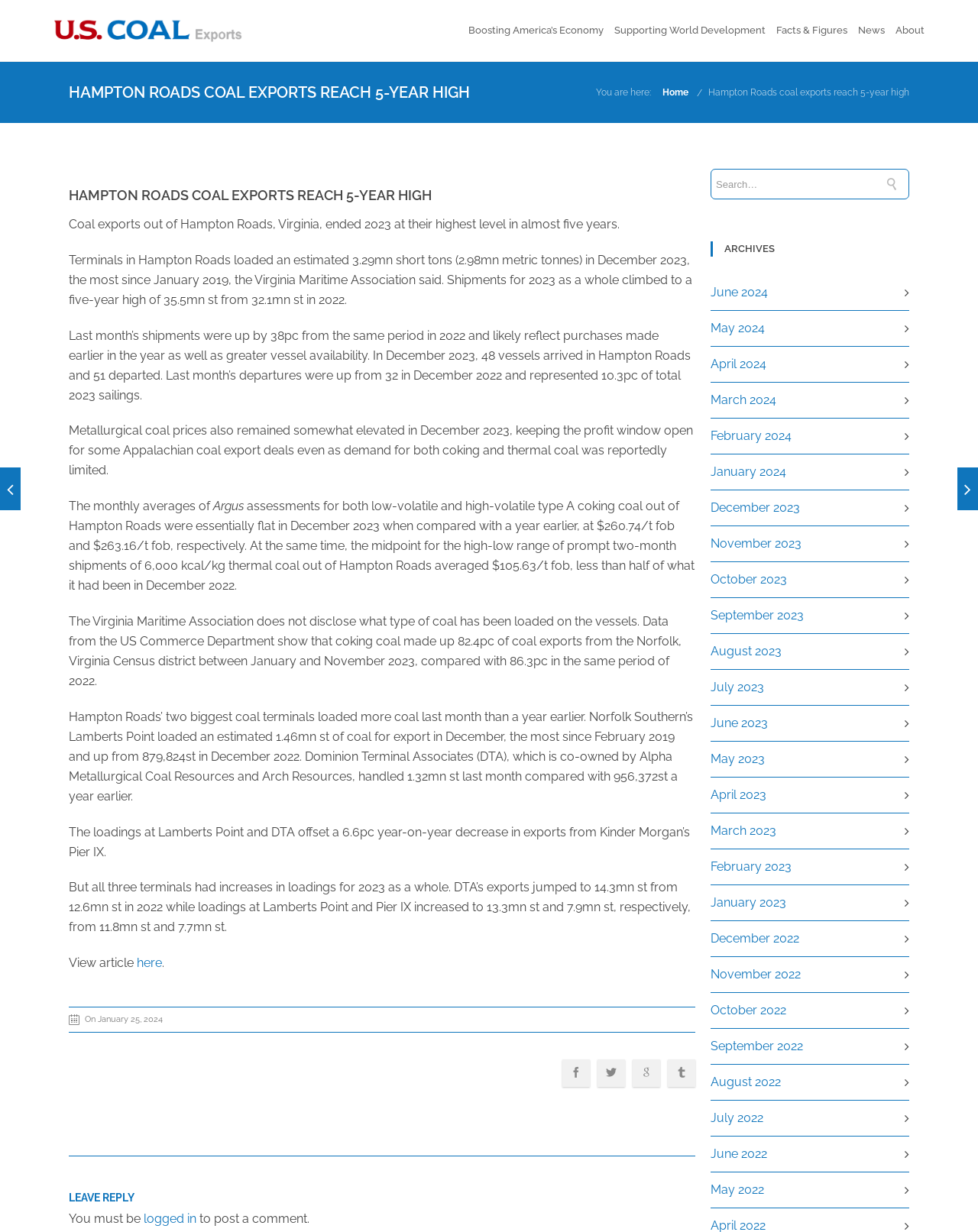Please examine the image and provide a detailed answer to the question: What is the name of the association that reported the coal export data?

The article mentions that the Virginia Maritime Association reported the coal export data, including the fact that coal exports out of Hampton Roads, Virginia, ended 2023 at their highest level in almost five years.